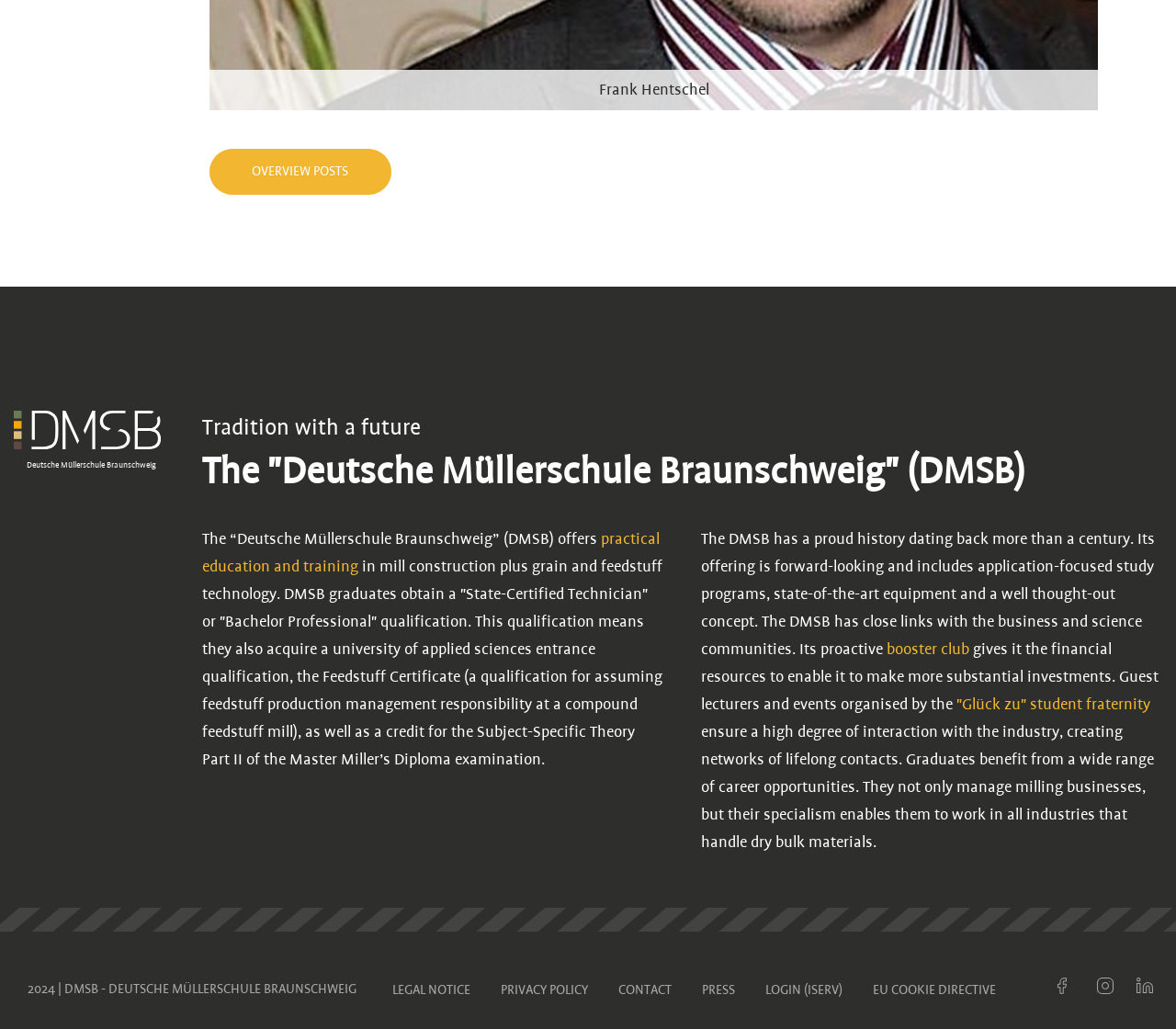What is the year mentioned in the footer?
Based on the image, please offer an in-depth response to the question.

I found the year mentioned in the footer by looking at the StaticText element at coordinates [0.023, 0.954, 0.303, 0.968] which mentions '2024 | DMSB - DEUTSCHE MÜLLERSCHULE BRAUNSCHWEIG'.